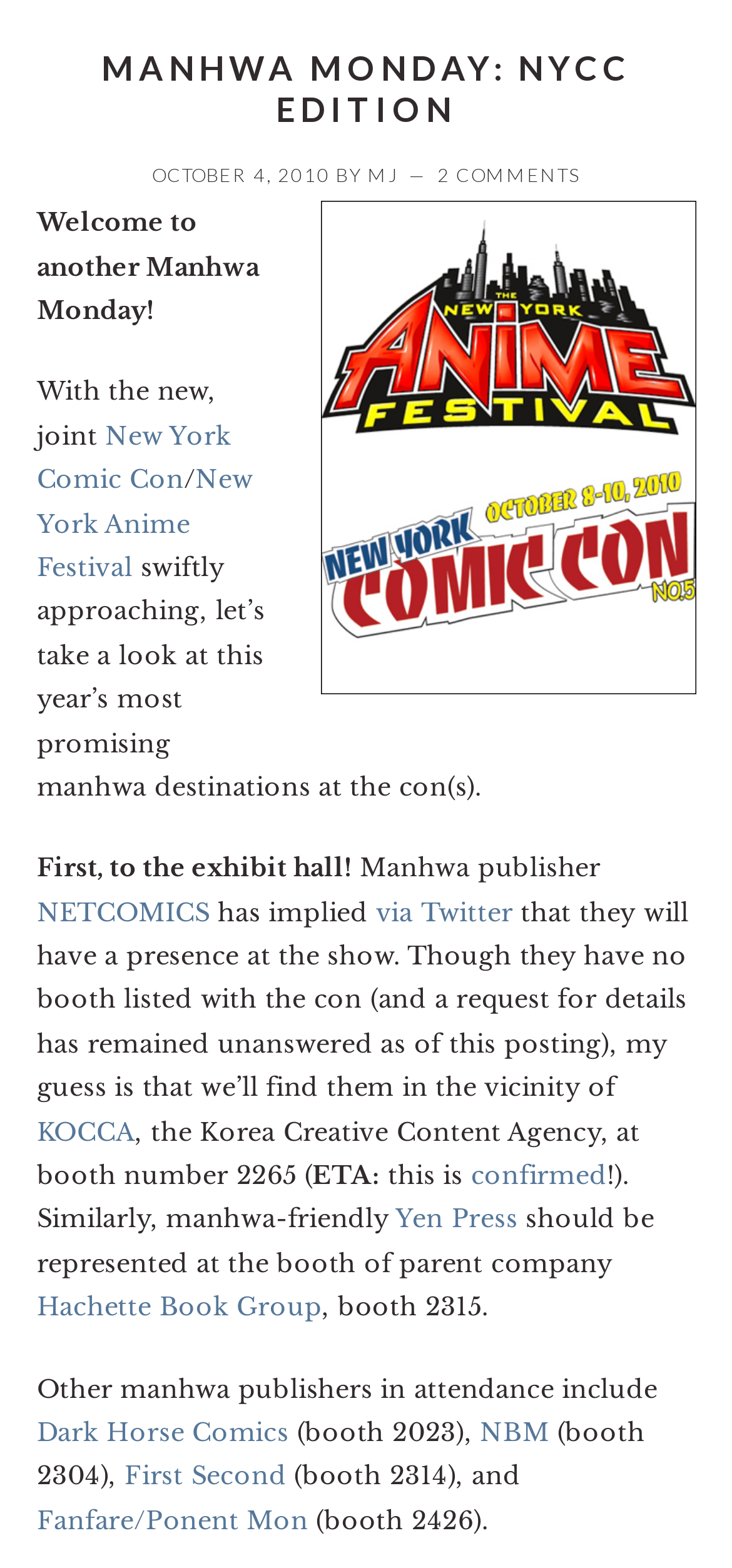Please identify the coordinates of the bounding box for the clickable region that will accomplish this instruction: "Check out the website of NETCOMICS".

[0.05, 0.572, 0.287, 0.592]